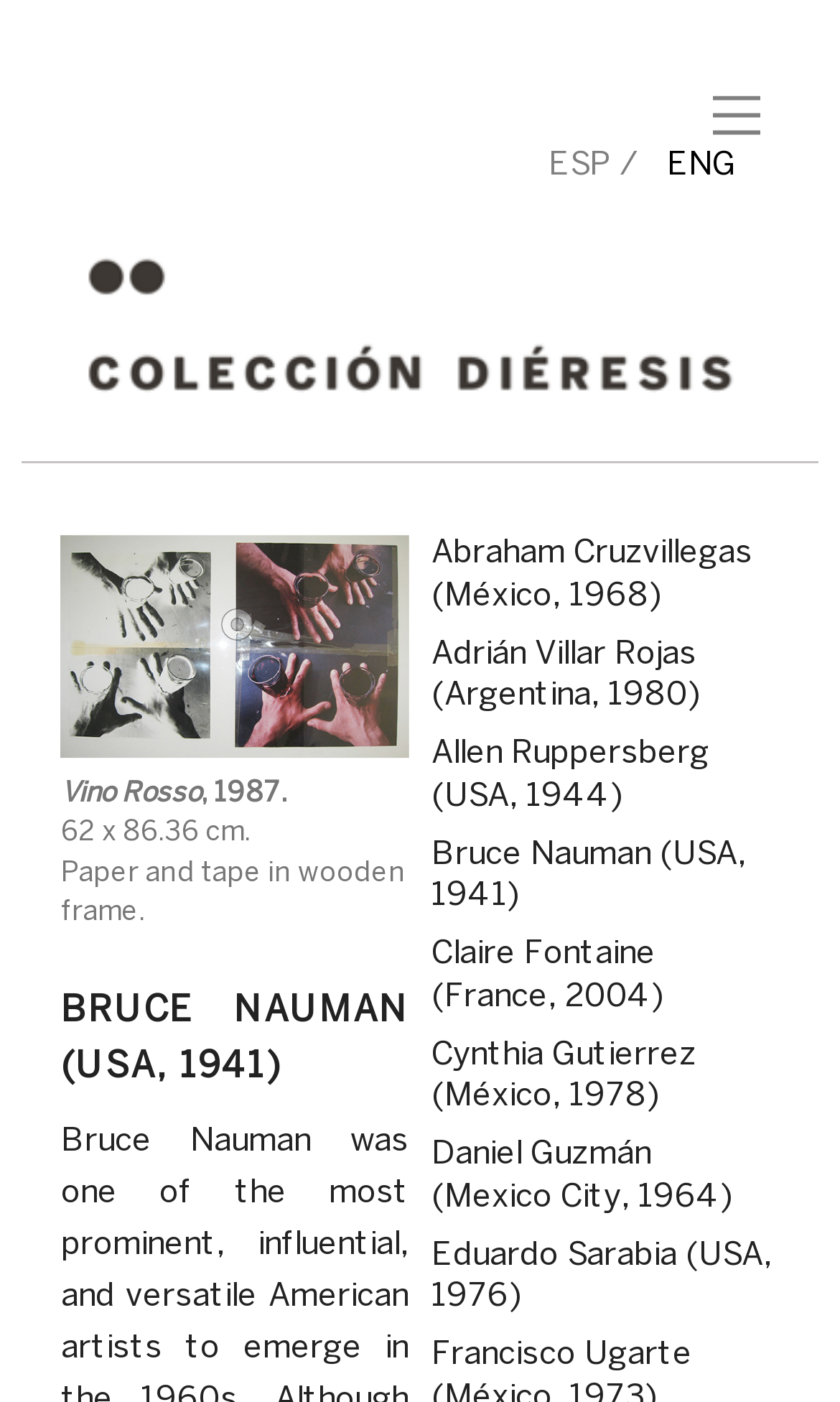What is the name of the artist?
Give a thorough and detailed response to the question.

The name of the artist can be found in the heading 'BRUCE NAUMAN (USA, 1941)' which is located below the image of the artwork 'Vino Rosso, 1987'.